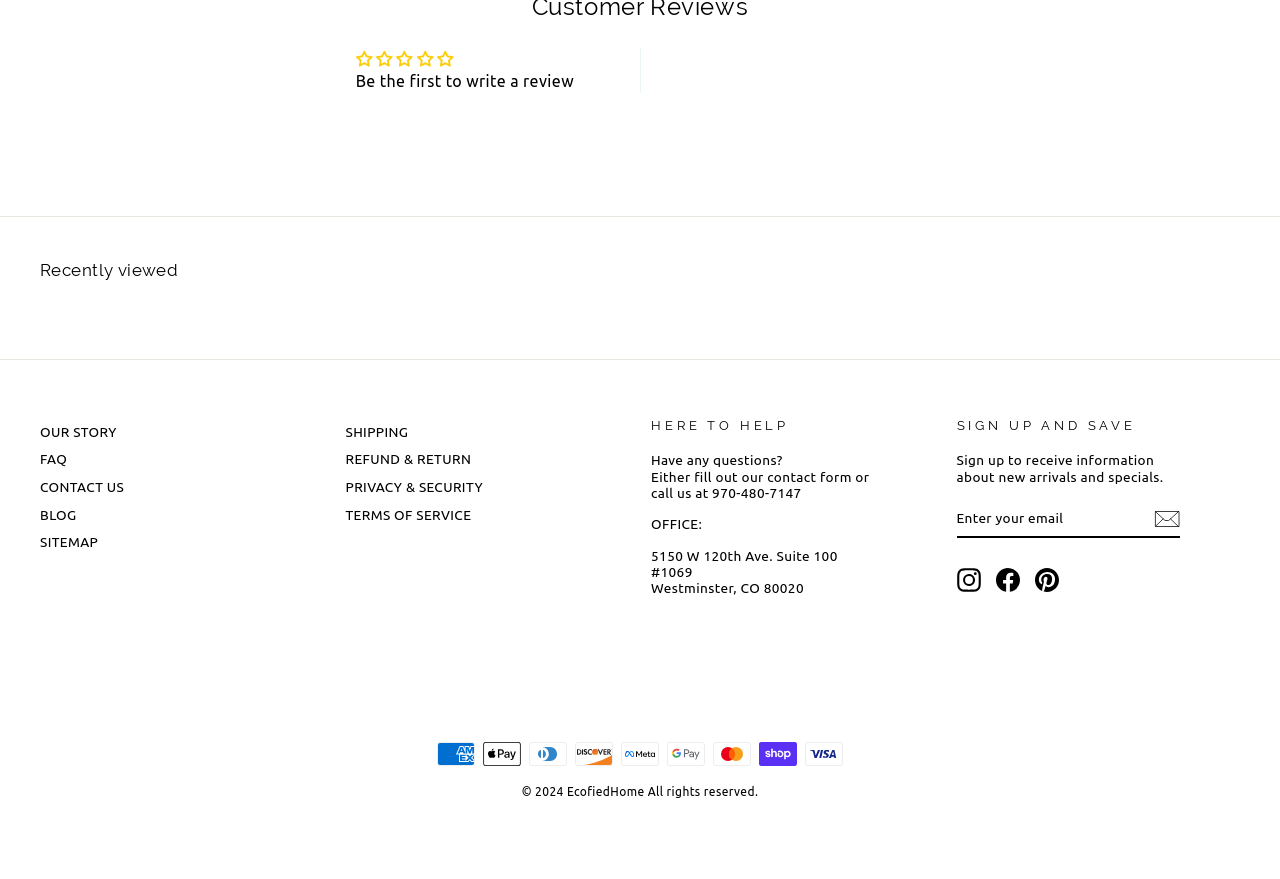Find the bounding box coordinates of the area to click in order to follow the instruction: "Click on OUR STORY link".

[0.031, 0.477, 0.091, 0.505]